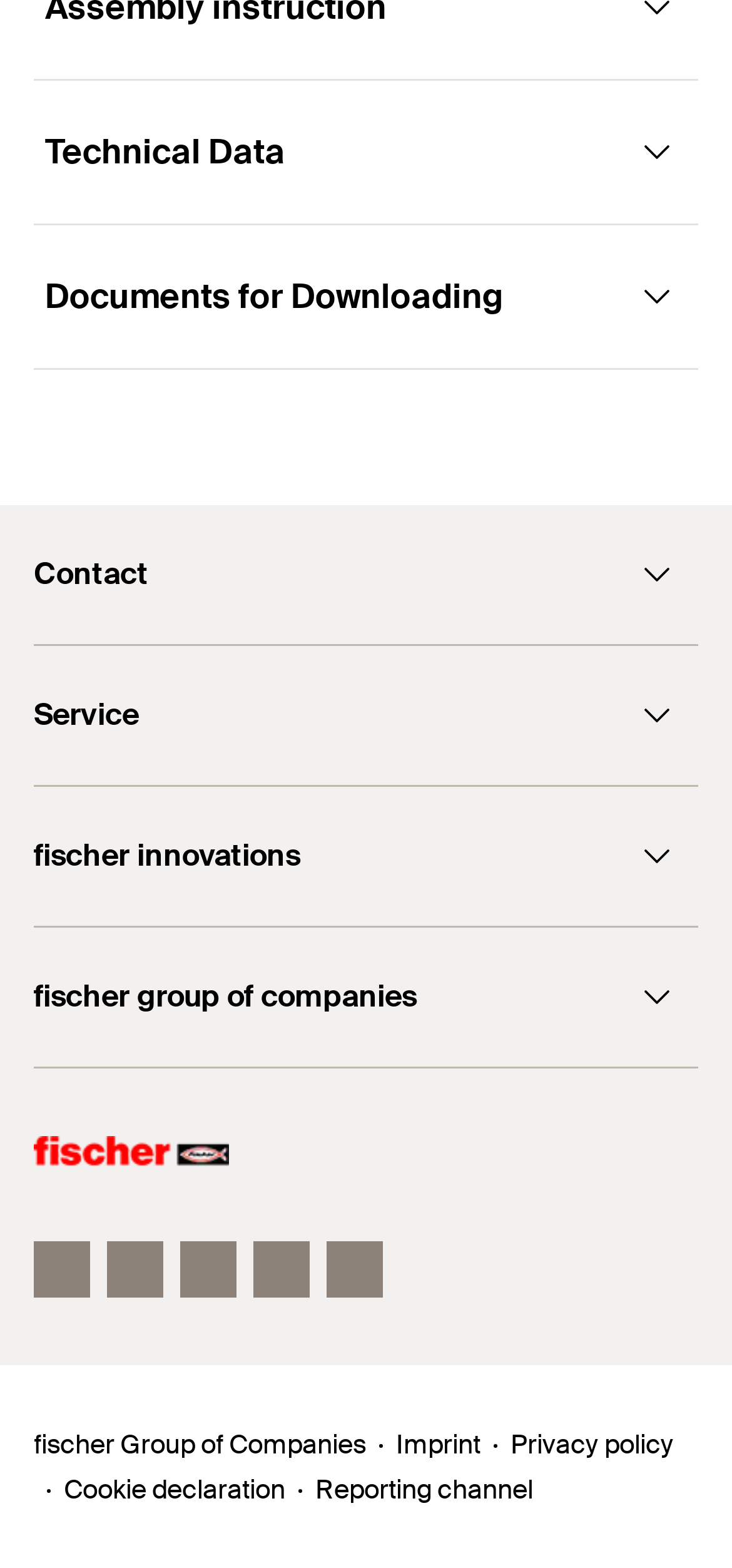What is the title of the first heading?
Please elaborate on the answer to the question with detailed information.

The first heading on the webpage is 'Technical Data', which is located at the top of the page with a bounding box of [0.046, 0.051, 0.841, 0.142].